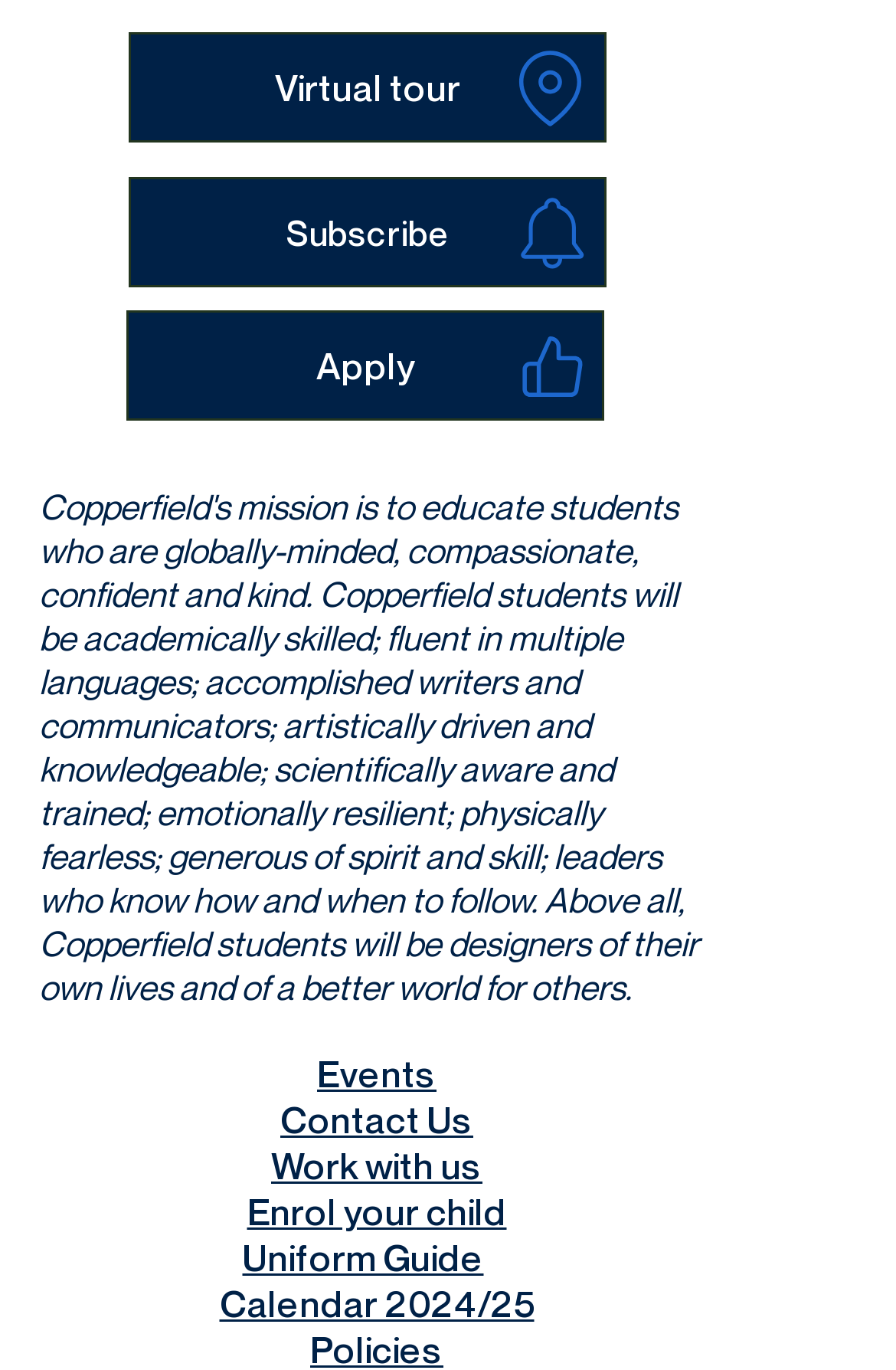Identify the bounding box coordinates of the region I need to click to complete this instruction: "View location".

[0.562, 0.03, 0.664, 0.097]